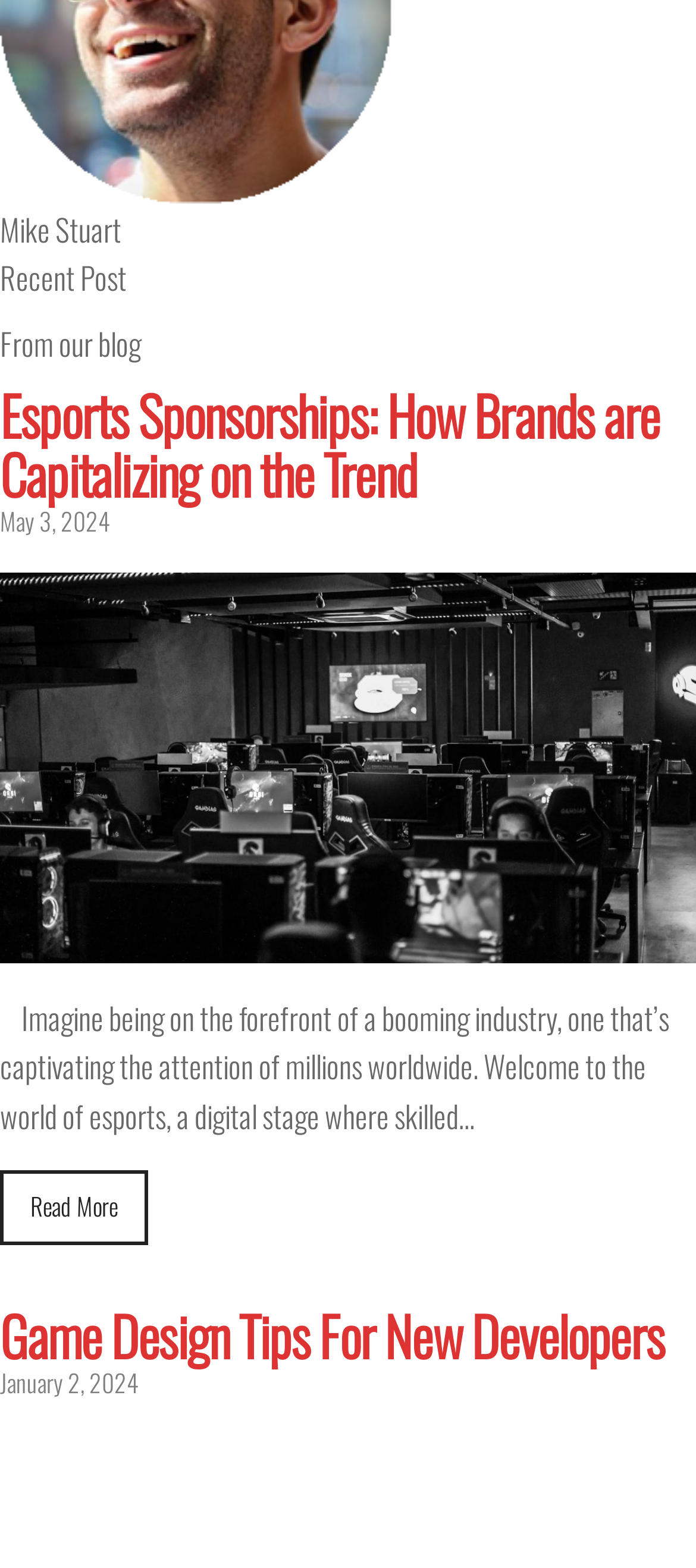Determine the bounding box for the UI element that matches this description: "January 2, 2024January 2, 2024".

[0.0, 0.87, 0.2, 0.893]